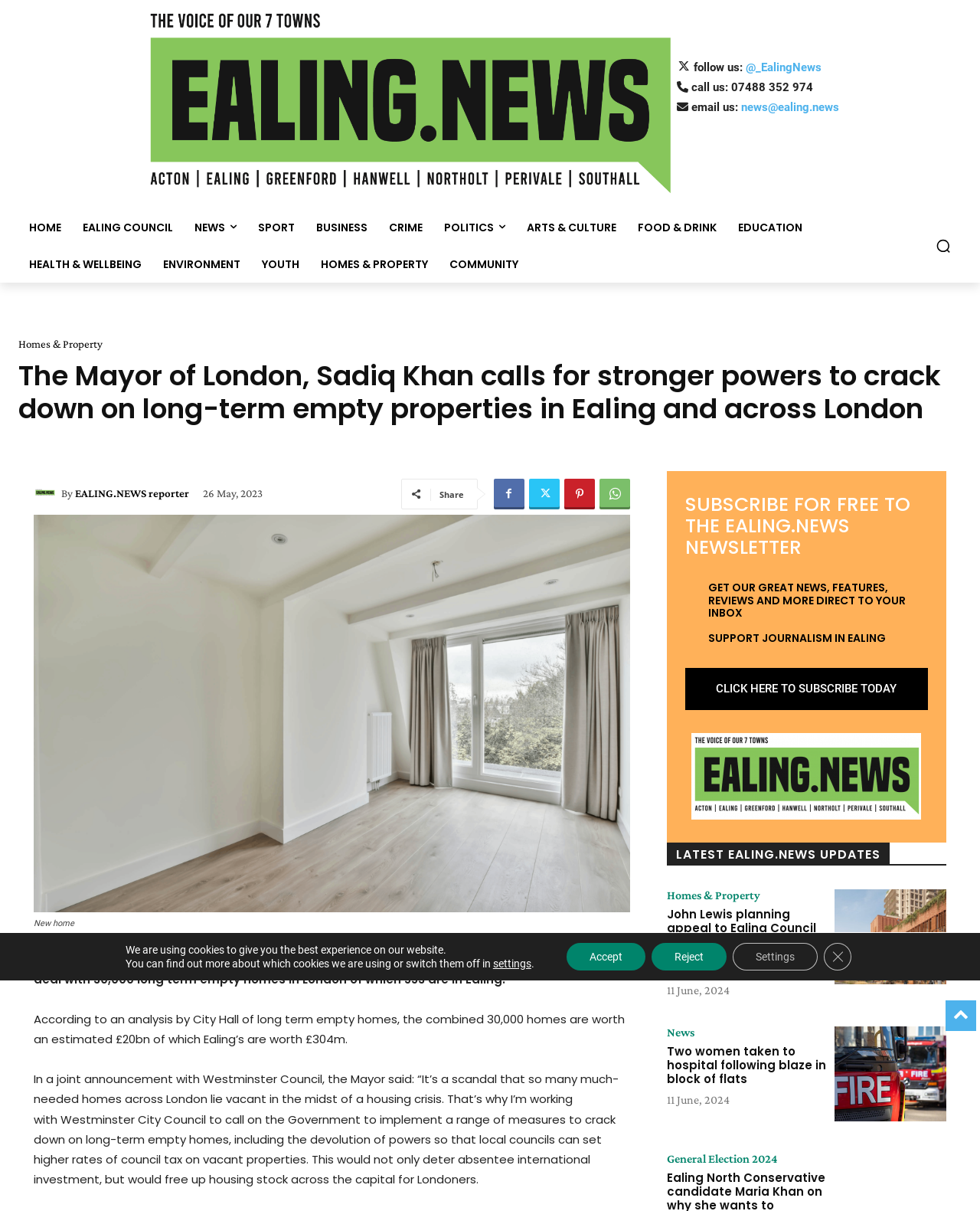Specify the bounding box coordinates of the region I need to click to perform the following instruction: "Read the latest news". The coordinates must be four float numbers in the range of 0 to 1, i.e., [left, top, right, bottom].

[0.68, 0.734, 0.966, 0.813]